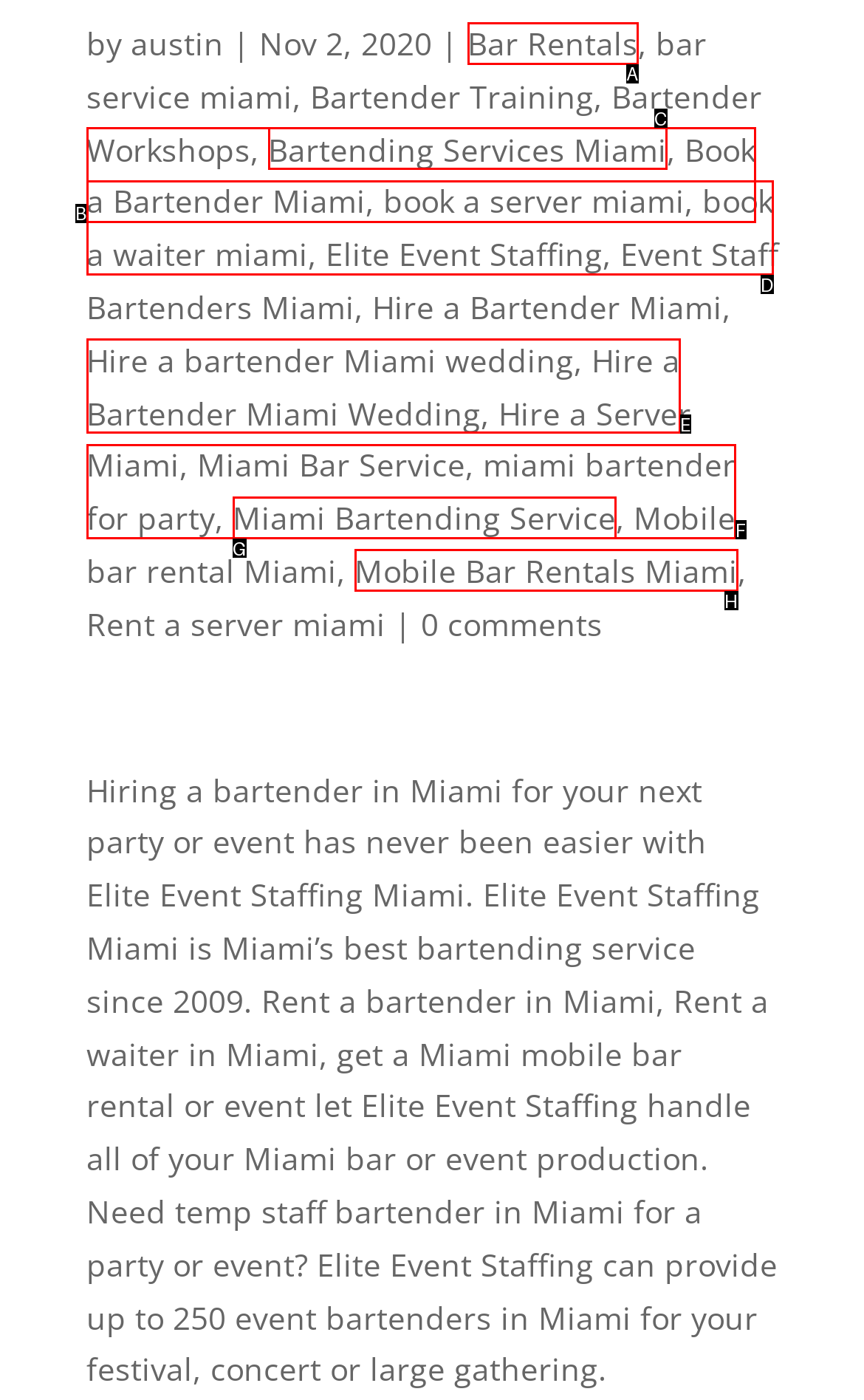Choose the HTML element that best fits the description: Hire a Bartender Miami Wedding. Answer with the option's letter directly.

E